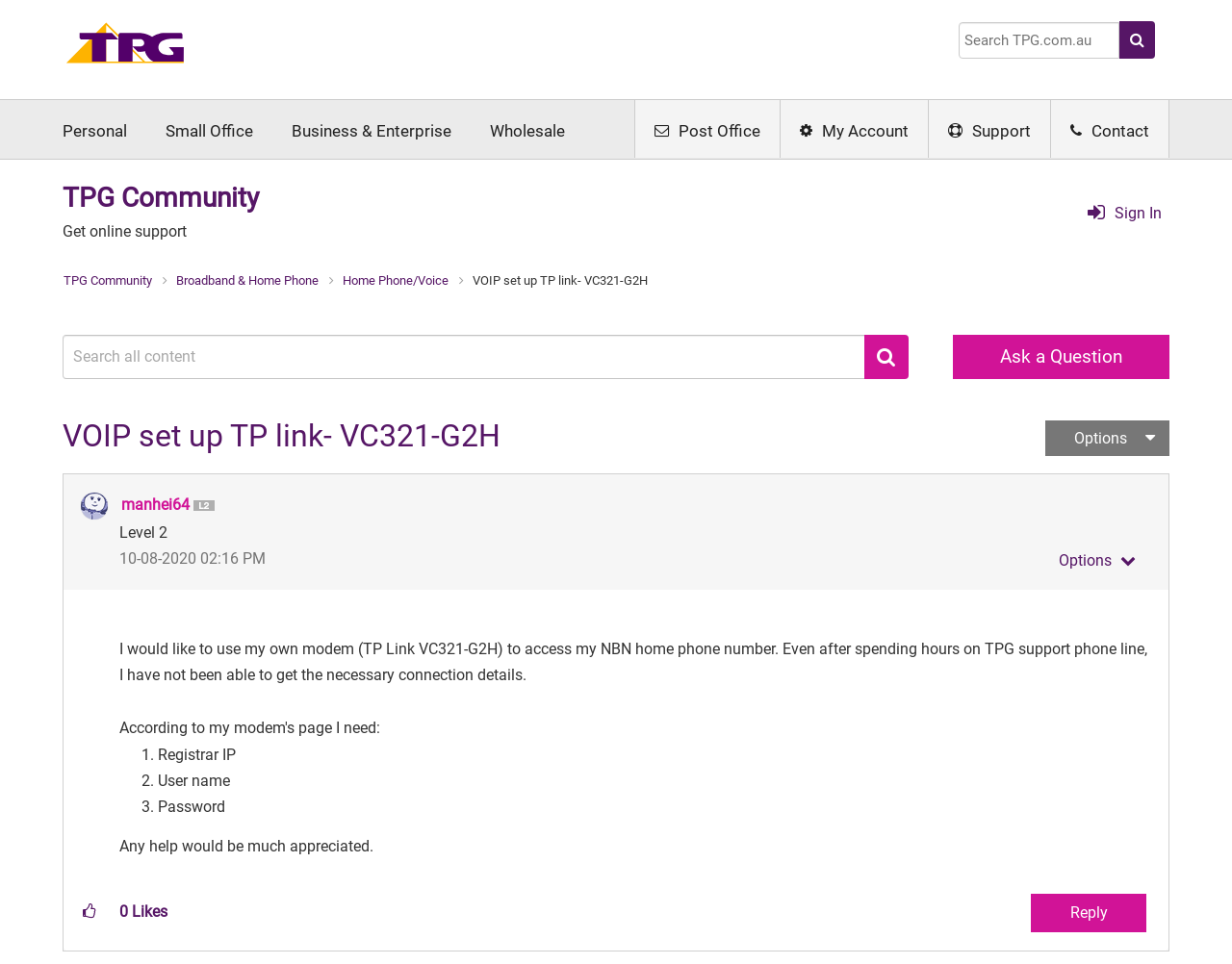How many options are available in the post option menu?
Using the image as a reference, answer with just one word or a short phrase.

Unknown